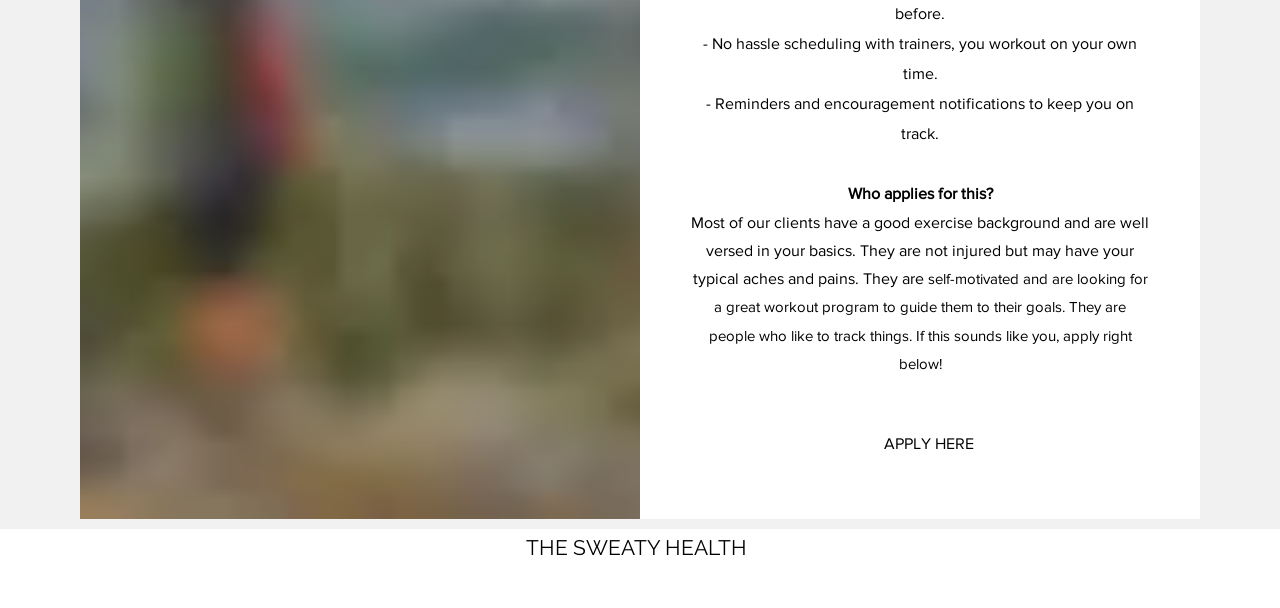Identify the coordinates of the bounding box for the element described below: "APPLY HERE". Return the coordinates as four float numbers between 0 and 1: [left, top, right, bottom].

[0.687, 0.705, 0.764, 0.755]